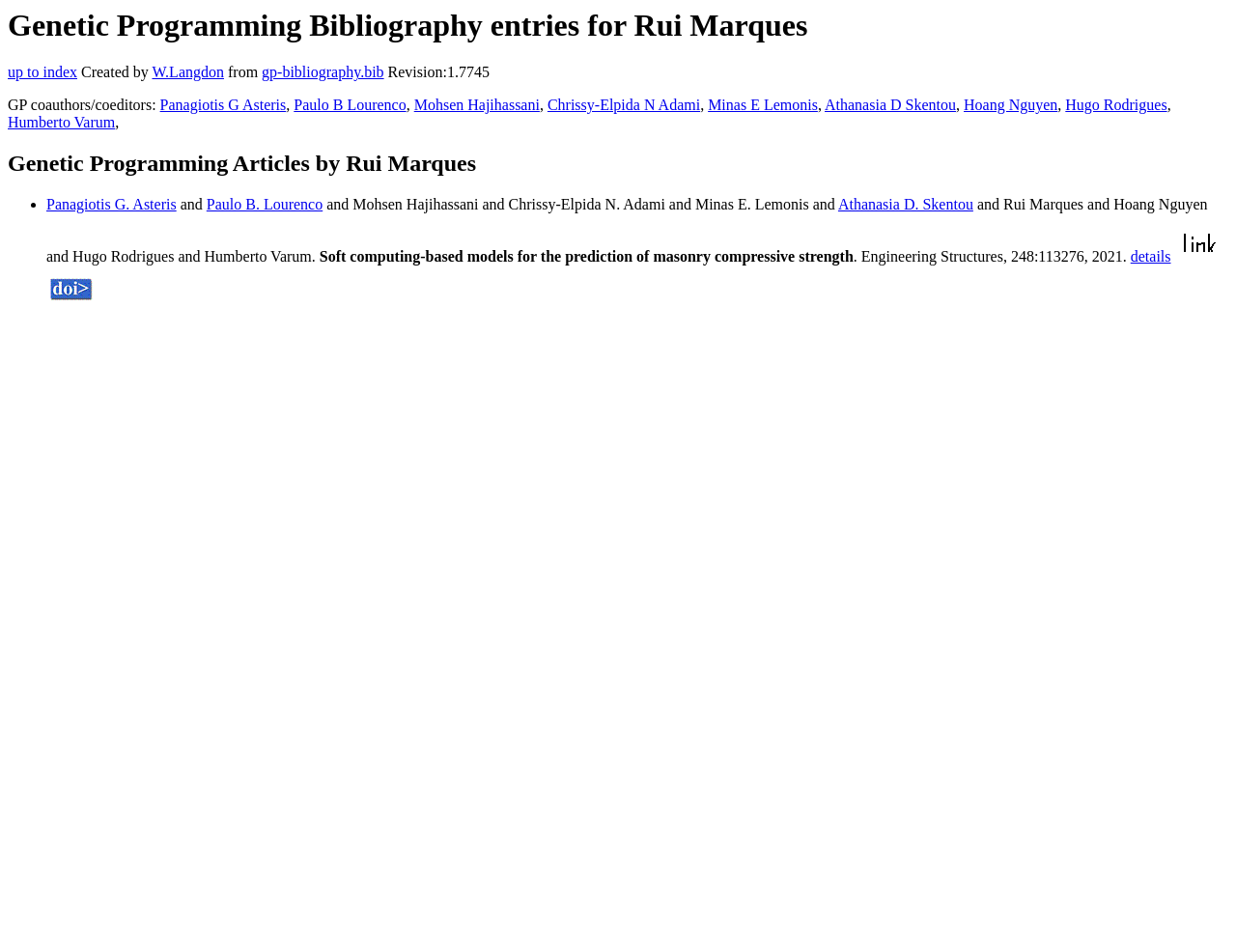Craft a detailed narrative of the webpage's structure and content.

The webpage is about Genetic Programming Bibliography entries for Rui Marques. At the top, there is a heading with the same title, followed by a link to "up to index" and some information about the creator, W.Langdon, and the source file, gp-bibliography.bib. 

Below this section, there is a line of text indicating the revision number. Next to it, there is a list of GP coauthors/coeditors, including Panagiotis G Asteris, Paulo B Lourenco, Mohsen Hajihassani, Chrissy-Elpida N Adami, Minas E Lemonis, Athanasia D Skentou, Hoang Nguyen, Hugo Rodrigues, and Humberto Varum. 

Further down, there is another heading titled "Genetic Programming Articles by Rui Marques". Under this heading, there is a list of articles, each marked with a bullet point. The first article is written by multiple authors, including Panagiotis G. Asteris, Paulo B. Lourenco, Mohsen Hajihassani, Chrissy-Elpida N. Adami, Minas E. Lemonis, Athanasia D. Skentou, Rui Marques, Hoang Nguyen, Hugo Rodrigues, and Humberto Varum. The article title is "Soft computing-based models for the prediction of masonry compressive strength" and it was published in Engineering Structures in 2021. There are links to "details" and an empty link next to it, accompanied by a small image. 

There is another empty link with a small image above the article list.